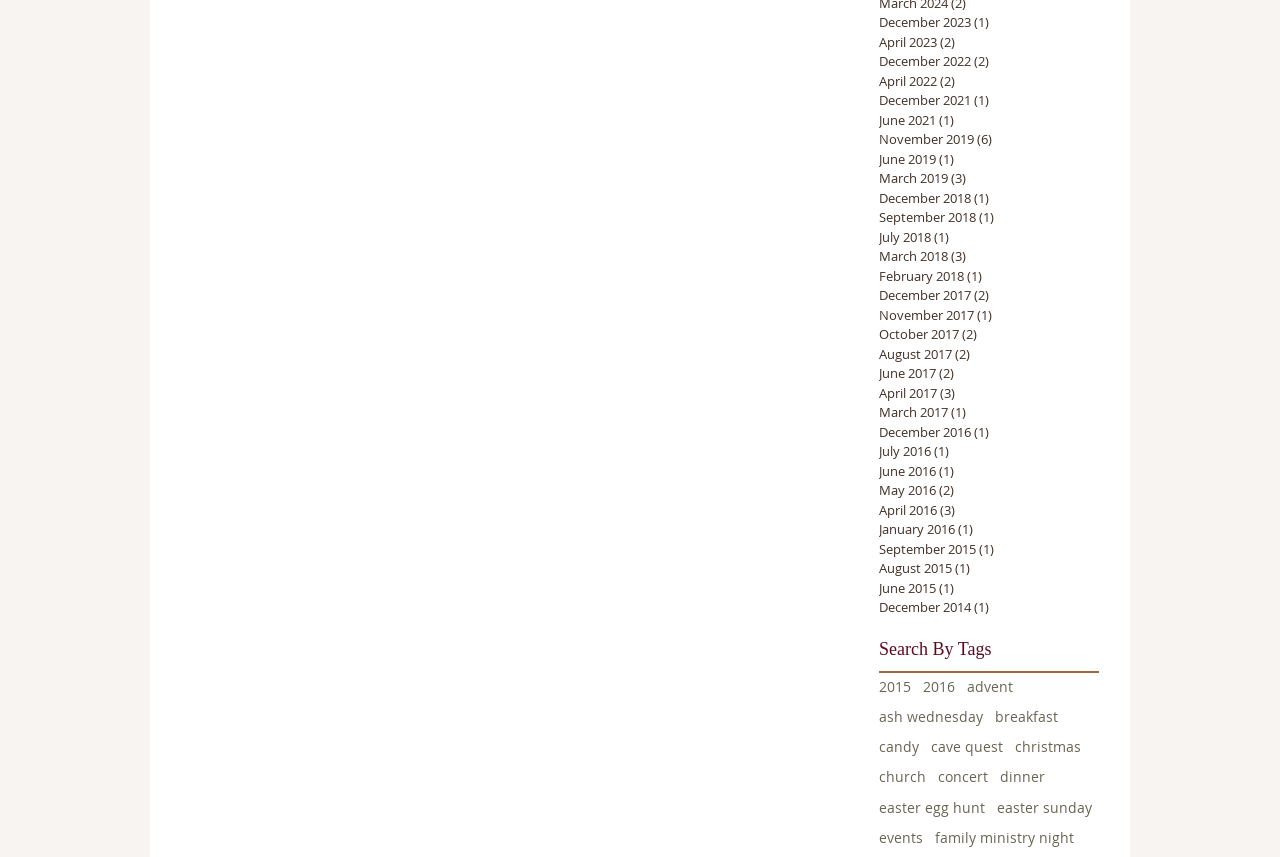Identify the bounding box coordinates of the clickable region to carry out the given instruction: "Read easter sunday posts".

[0.779, 0.932, 0.853, 0.953]